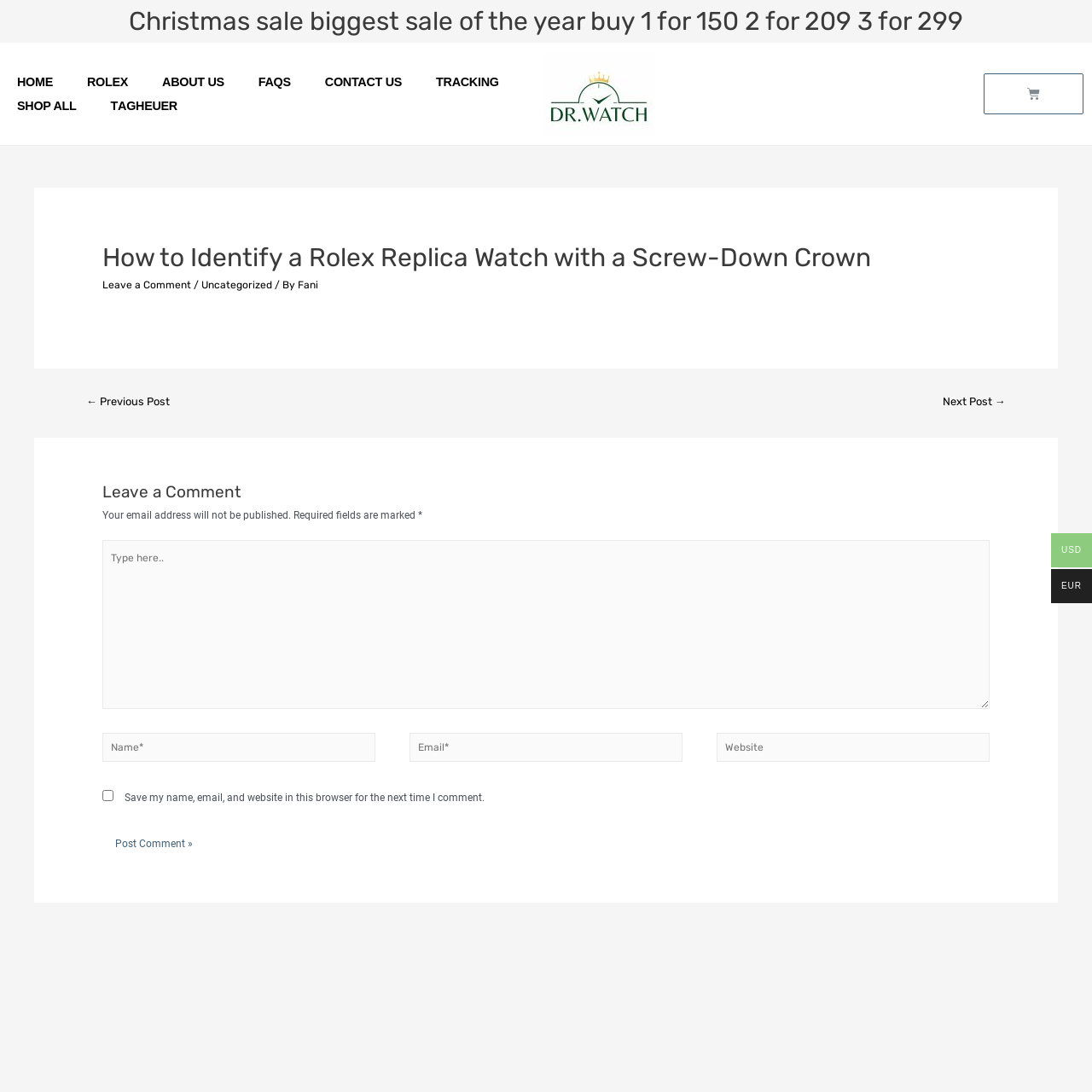From the webpage screenshot, predict the bounding box of the UI element that matches this description: "parent_node: Name* name="author" placeholder="Name*"".

[0.094, 0.671, 0.344, 0.698]